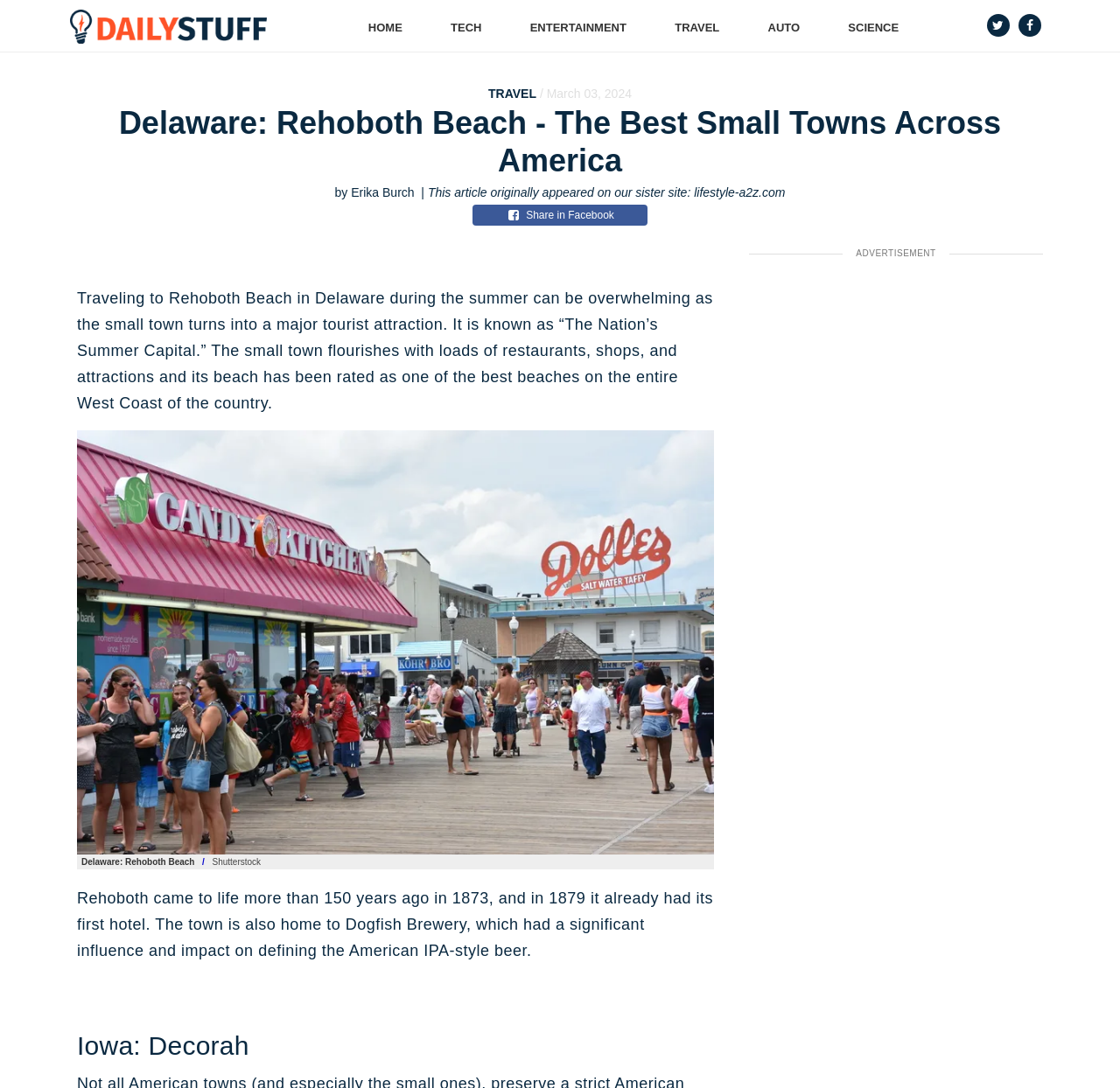Identify the bounding box coordinates for the UI element described as follows: Erika Burch. Use the format (top-left x, top-left y, bottom-right x, bottom-right y) and ensure all values are floating point numbers between 0 and 1.

[0.313, 0.171, 0.37, 0.183]